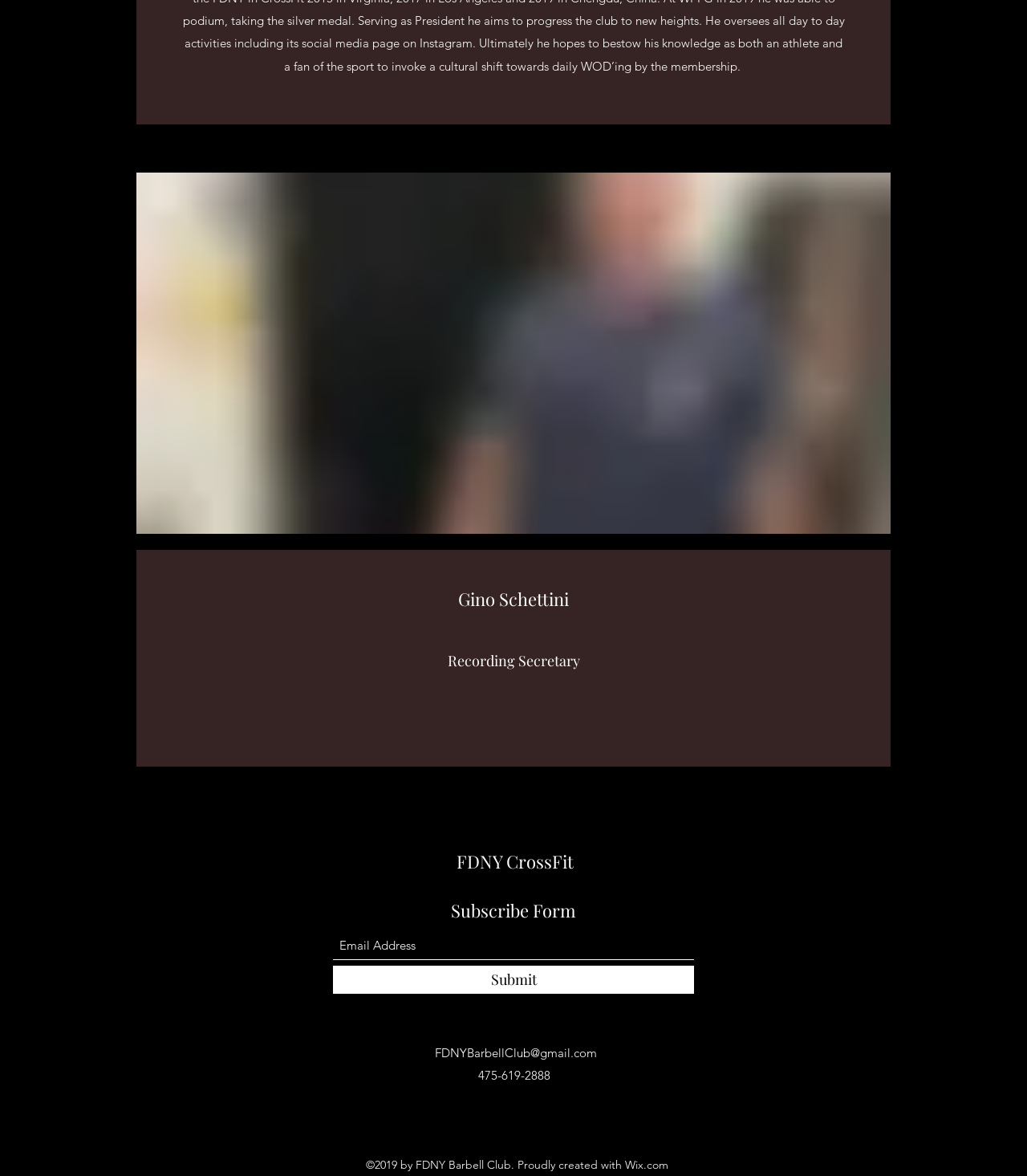Provide the bounding box coordinates for the UI element described in this sentence: "FDNY CrossFit". The coordinates should be four float values between 0 and 1, i.e., [left, top, right, bottom].

[0.445, 0.722, 0.559, 0.743]